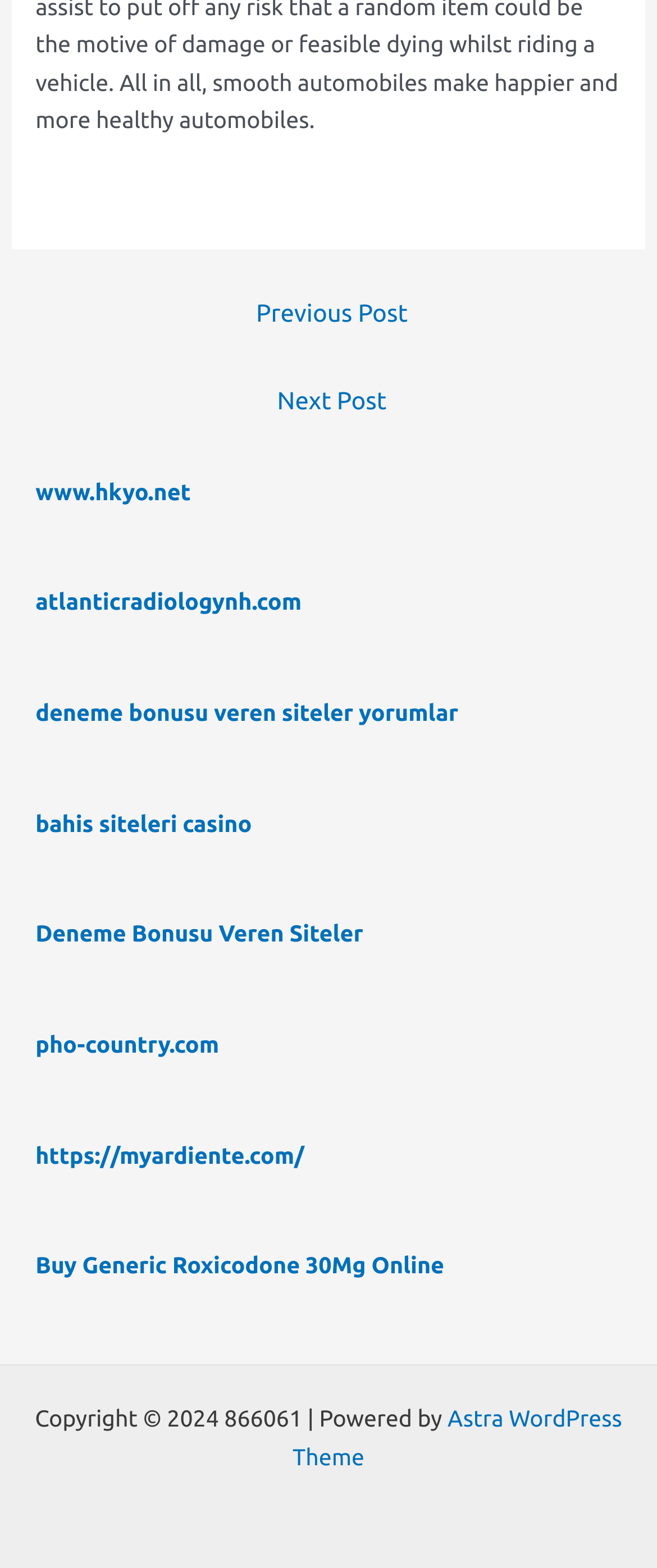Pinpoint the bounding box coordinates of the clickable area needed to execute the instruction: "Click Previous Post". The coordinates should be specified as four float numbers between 0 and 1, i.e., [left, top, right, bottom].

[0.024, 0.183, 0.986, 0.22]